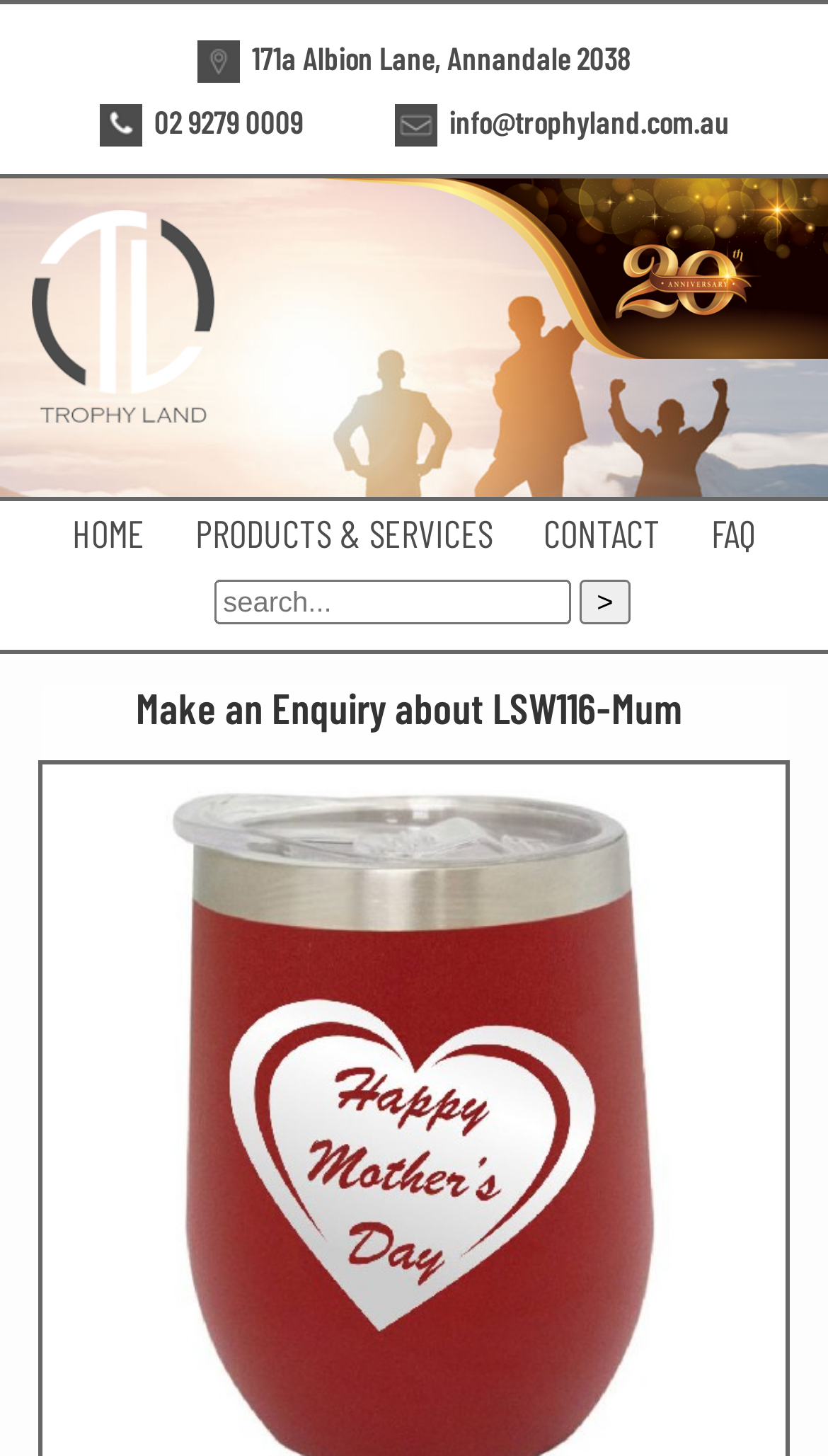What is the logo of Trophy Land?
Examine the image and give a concise answer in one word or a short phrase.

Trophy Land Logo